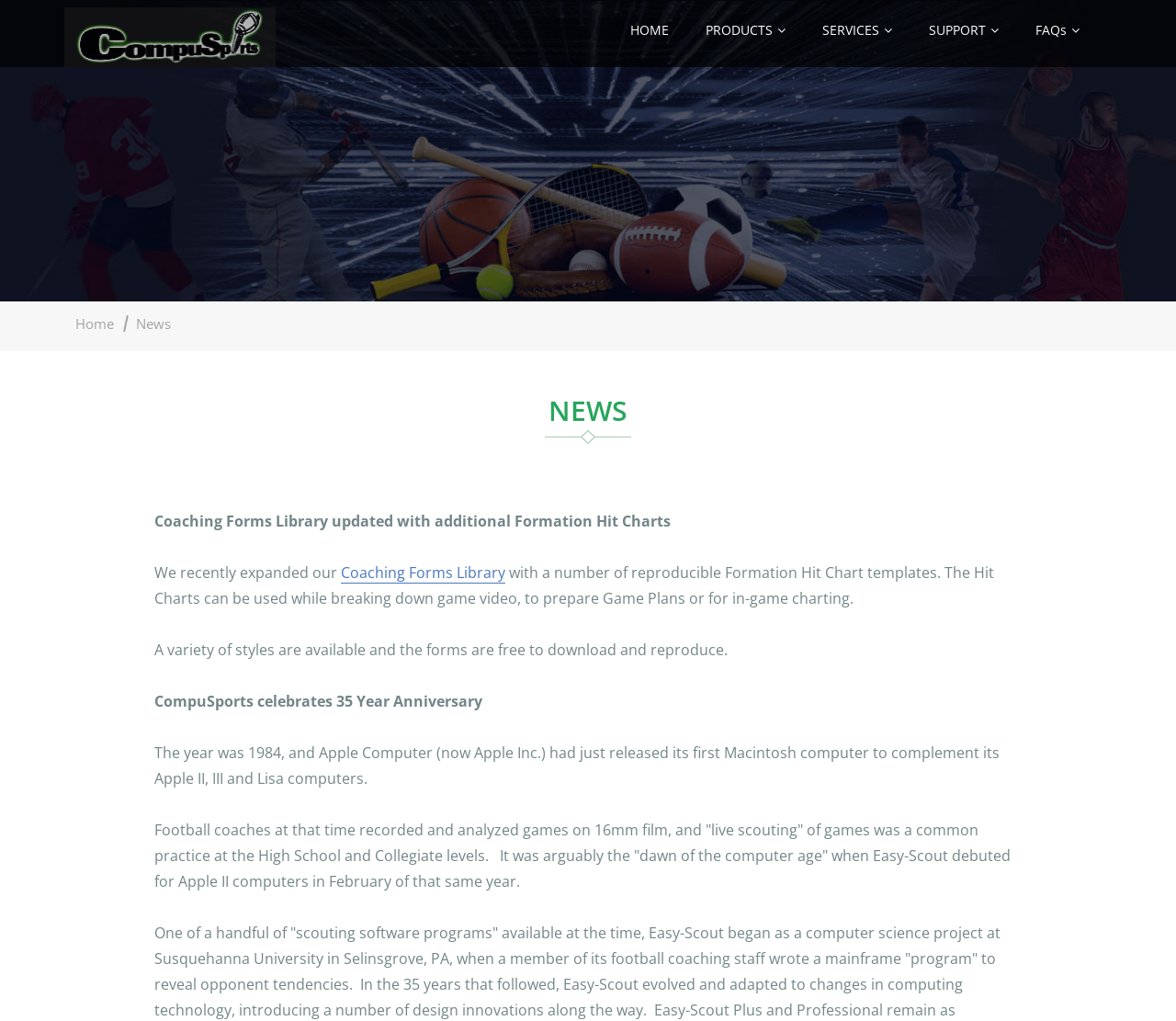Using the element description provided, determine the bounding box coordinates in the format (top-left x, top-left y, bottom-right x, bottom-right y). Ensure that all values are floating point numbers between 0 and 1. Element description: Coaching Forms Library

[0.29, 0.551, 0.43, 0.571]